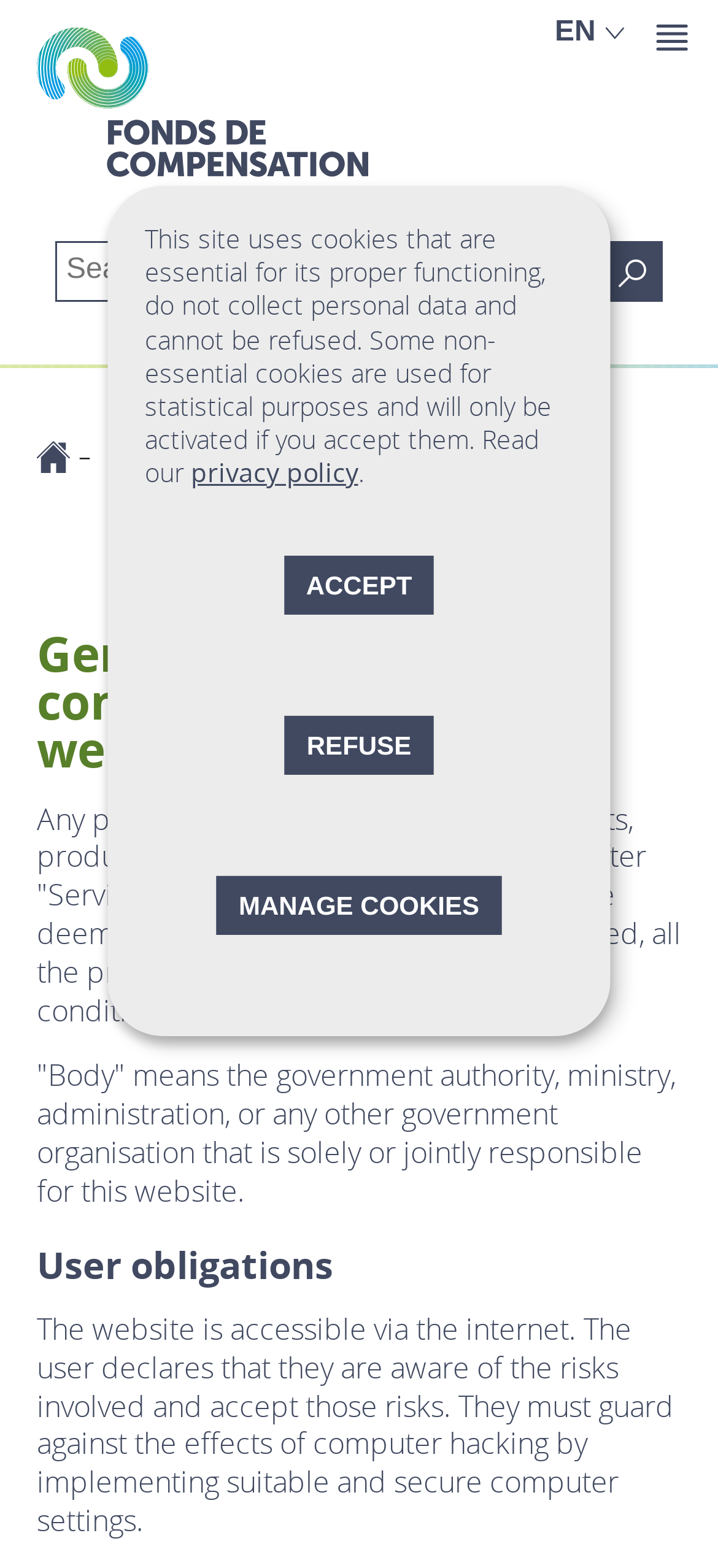Please provide the bounding box coordinate of the region that matches the element description: Go to main menu. Coordinates should be in the format (top-left x, top-left y, bottom-right x, bottom-right y) and all values should be between 0 and 1.

[0.0, 0.0, 1.0, 0.048]